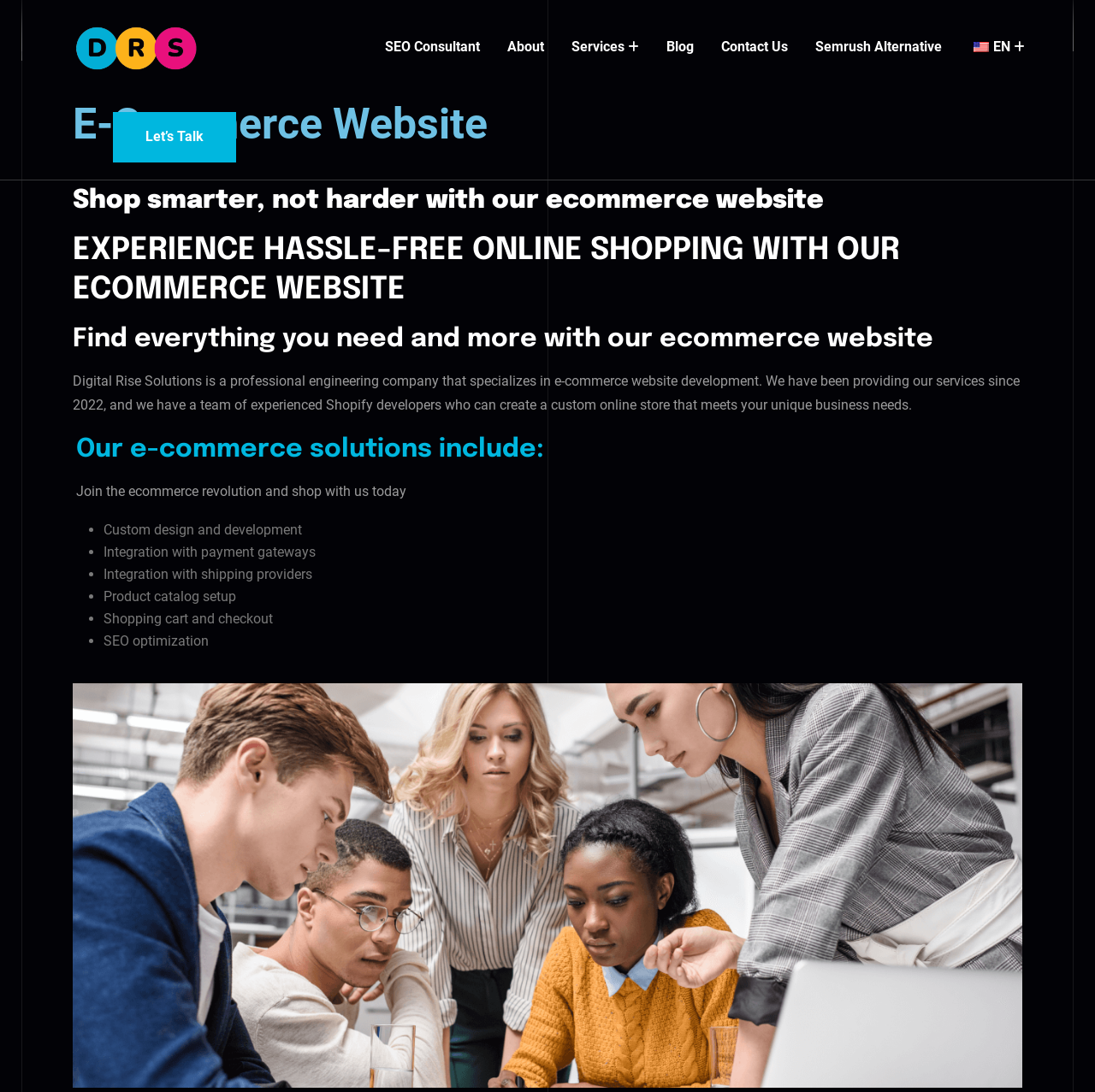Kindly respond to the following question with a single word or a brief phrase: 
What is the company's specialization?

E-commerce website development